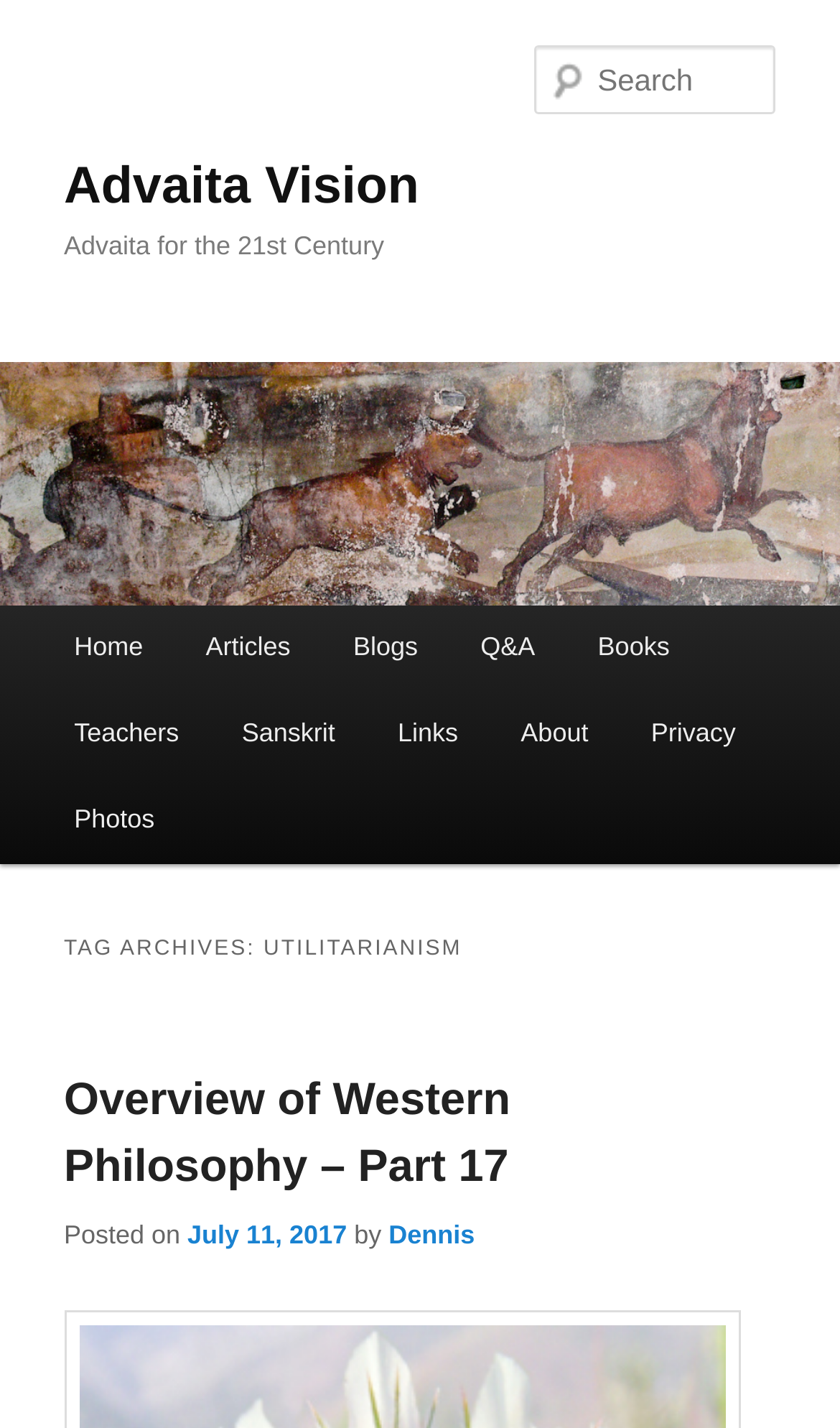How many main menu items are there?
Provide an in-depth answer to the question, covering all aspects.

I counted the number of links under the 'Main menu' heading, which are 'Home', 'Blogs', 'Q&A', 'Teachers', 'Sanskrit', 'Links', 'About', 'Privacy', and 'Photos'. There are 9 links in total.